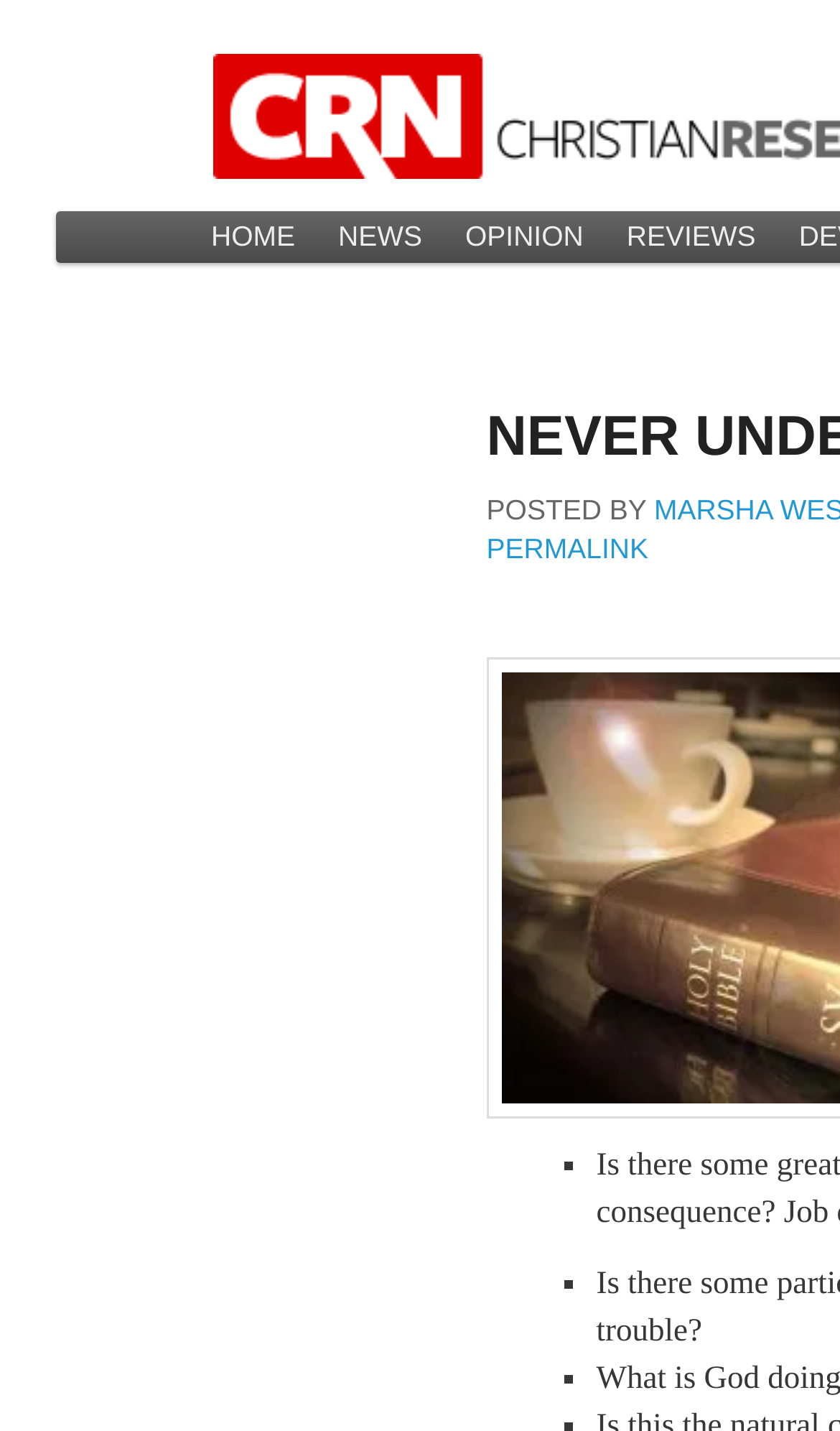Use the information in the screenshot to answer the question comprehensively: What is the position of the 'OPINION' link?

I looked at the bounding box coordinates of the links in the main menu section and found that the 'OPINION' link has a y1 coordinate of 0.148, which is the same as the other links, and its x1 coordinate is 0.528, which is between the x1 coordinates of the 'NEWS' and 'REVIEWS' links, so it is the third link in the main menu.